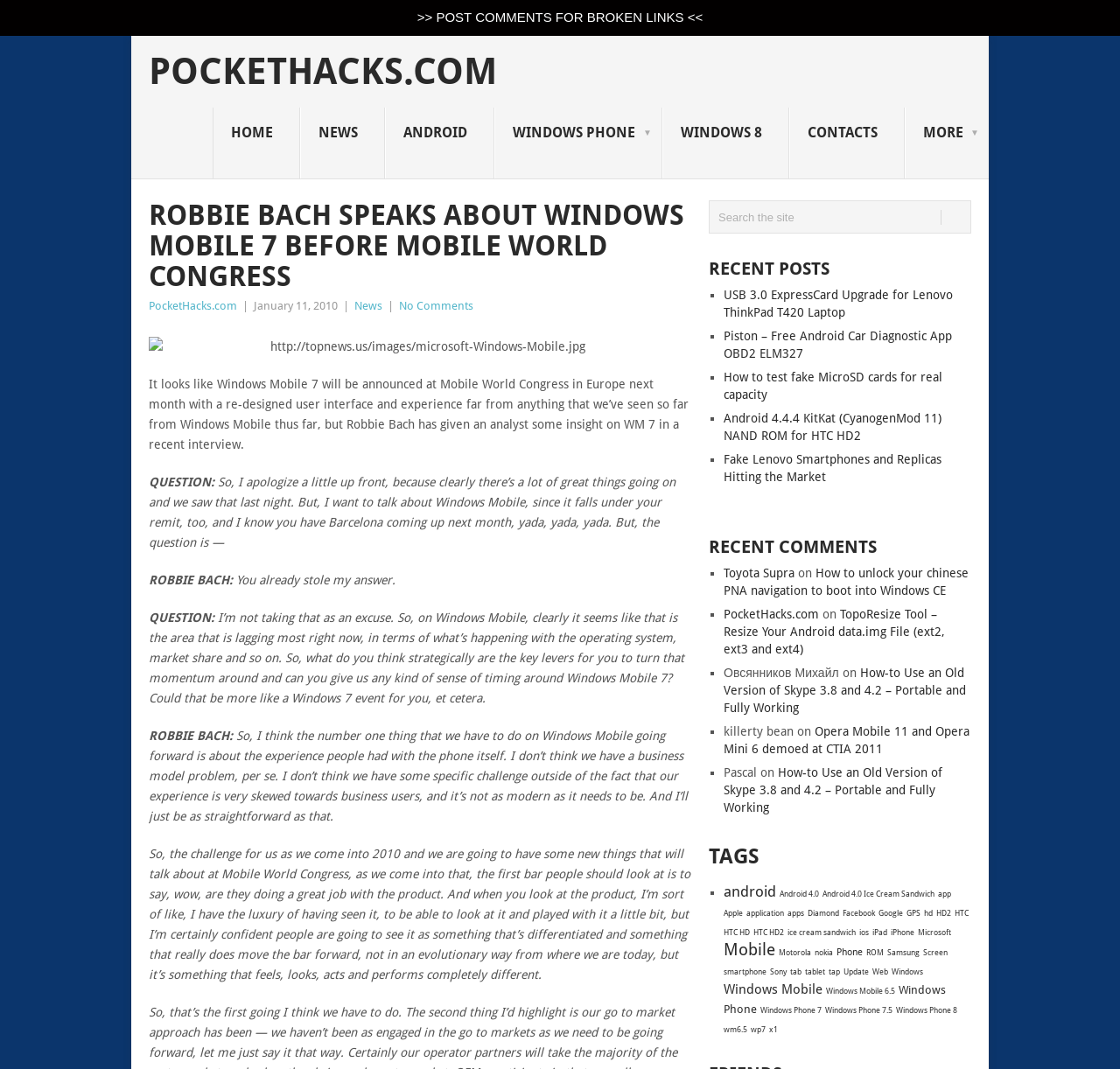Please indicate the bounding box coordinates for the clickable area to complete the following task: "Search the site". The coordinates should be specified as four float numbers between 0 and 1, i.e., [left, top, right, bottom].

[0.633, 0.187, 0.867, 0.218]